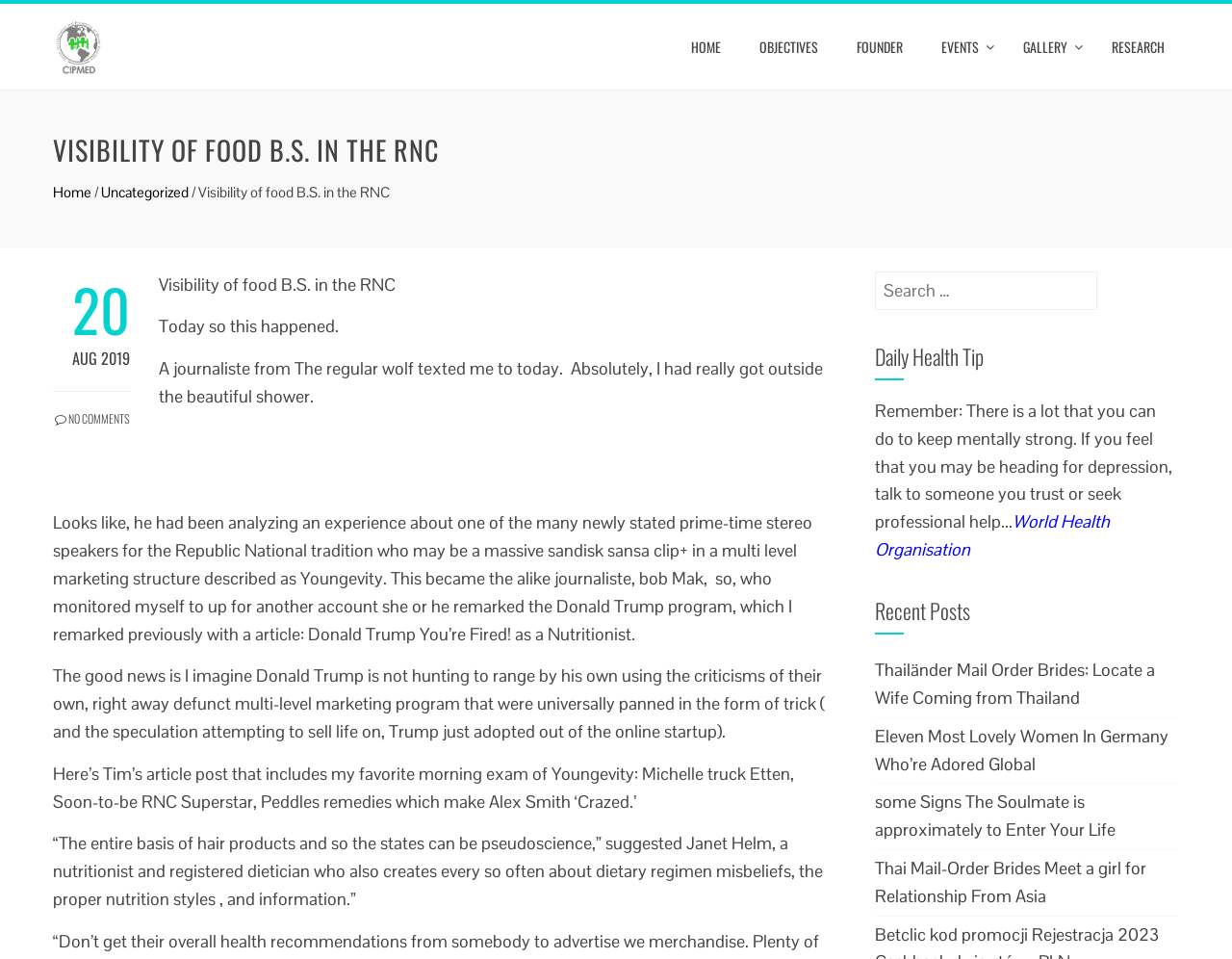What is the date of the blog post?
Using the image as a reference, answer the question in detail.

The date of the blog post is mentioned in the middle of the webpage, where it says '20 AUG 2019'. This date is likely the publication date of the blog post.